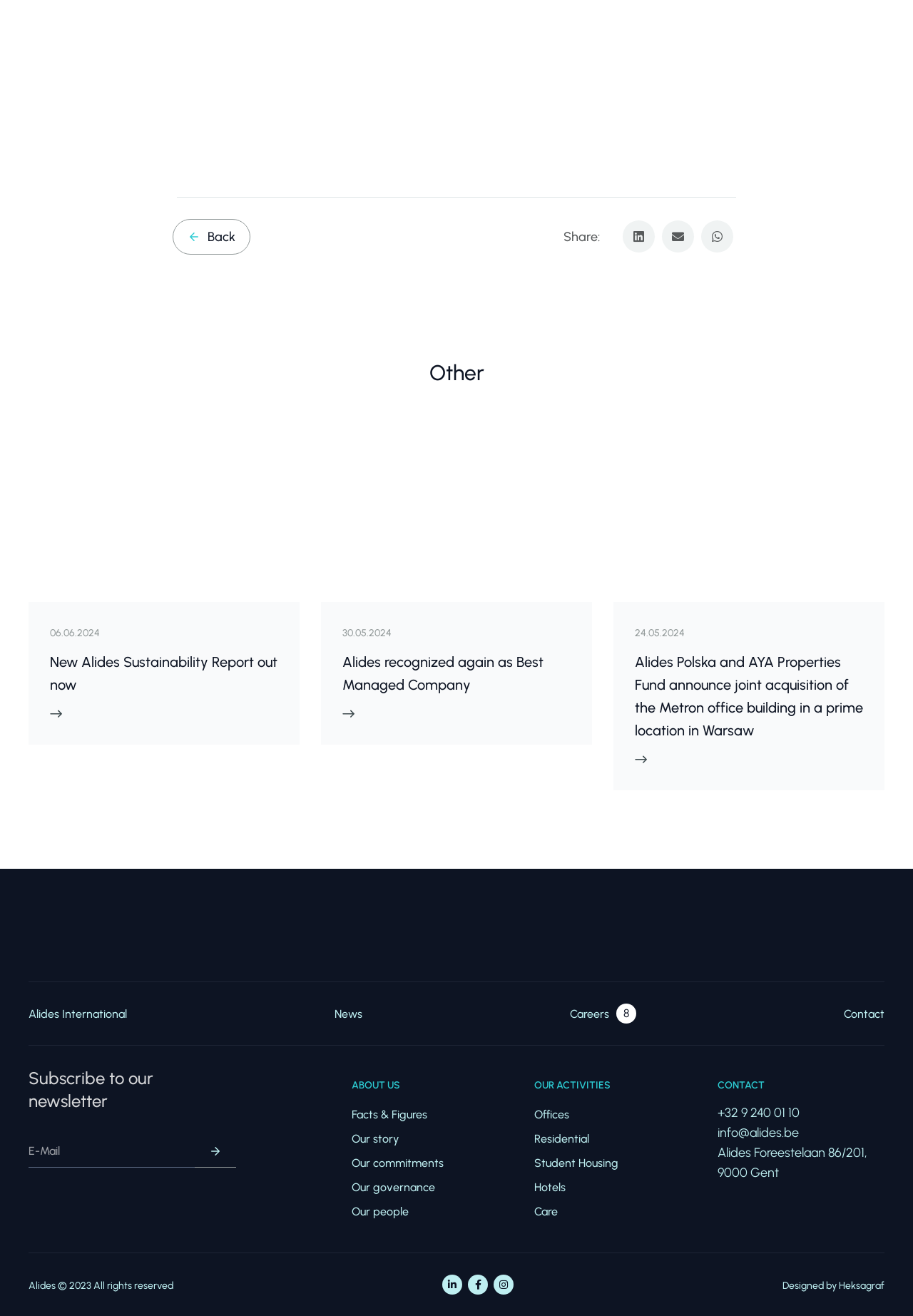Determine the bounding box coordinates of the region to click in order to accomplish the following instruction: "Click on the 'Offices' link". Provide the coordinates as four float numbers between 0 and 1, specifically [left, top, right, bottom].

[0.585, 0.838, 0.761, 0.856]